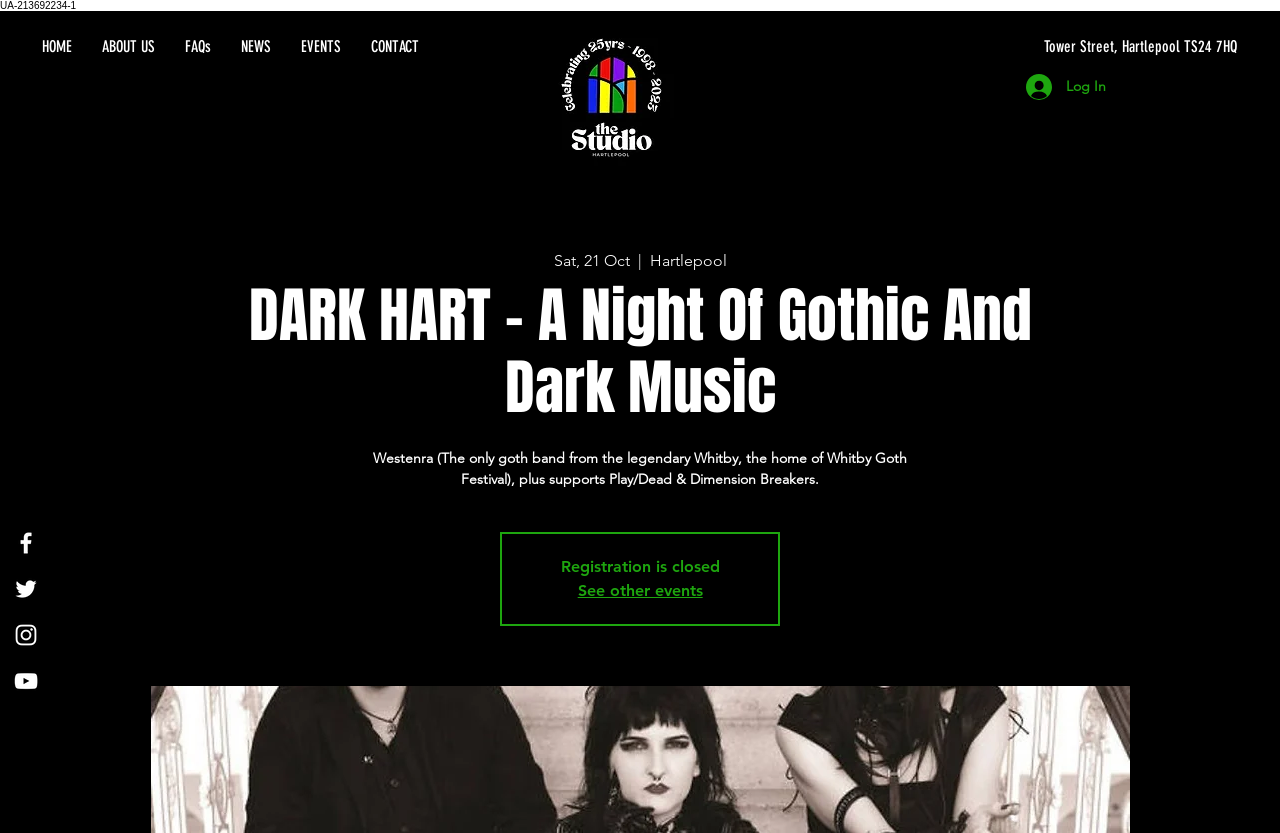How many bands are performing at the event?
Using the information from the image, give a concise answer in one word or a short phrase.

3